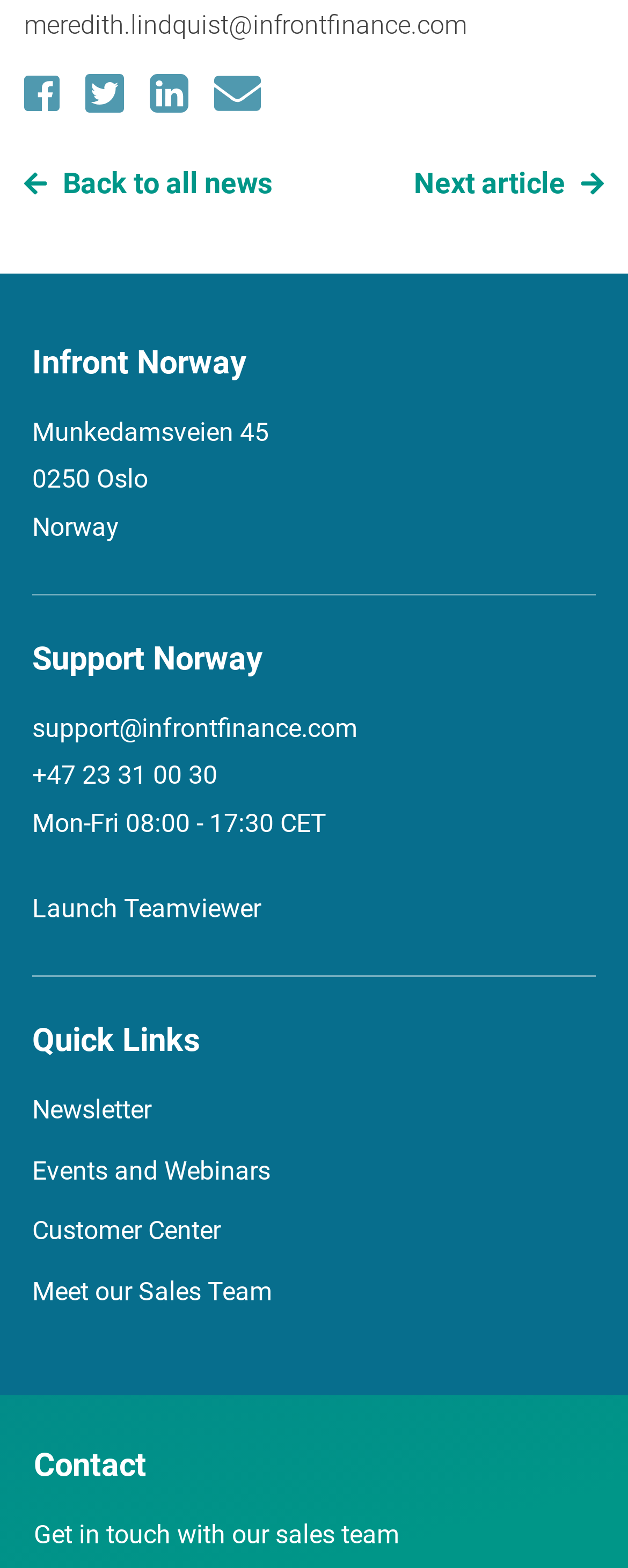Please locate the clickable area by providing the bounding box coordinates to follow this instruction: "Contact support via email".

[0.051, 0.454, 0.569, 0.474]